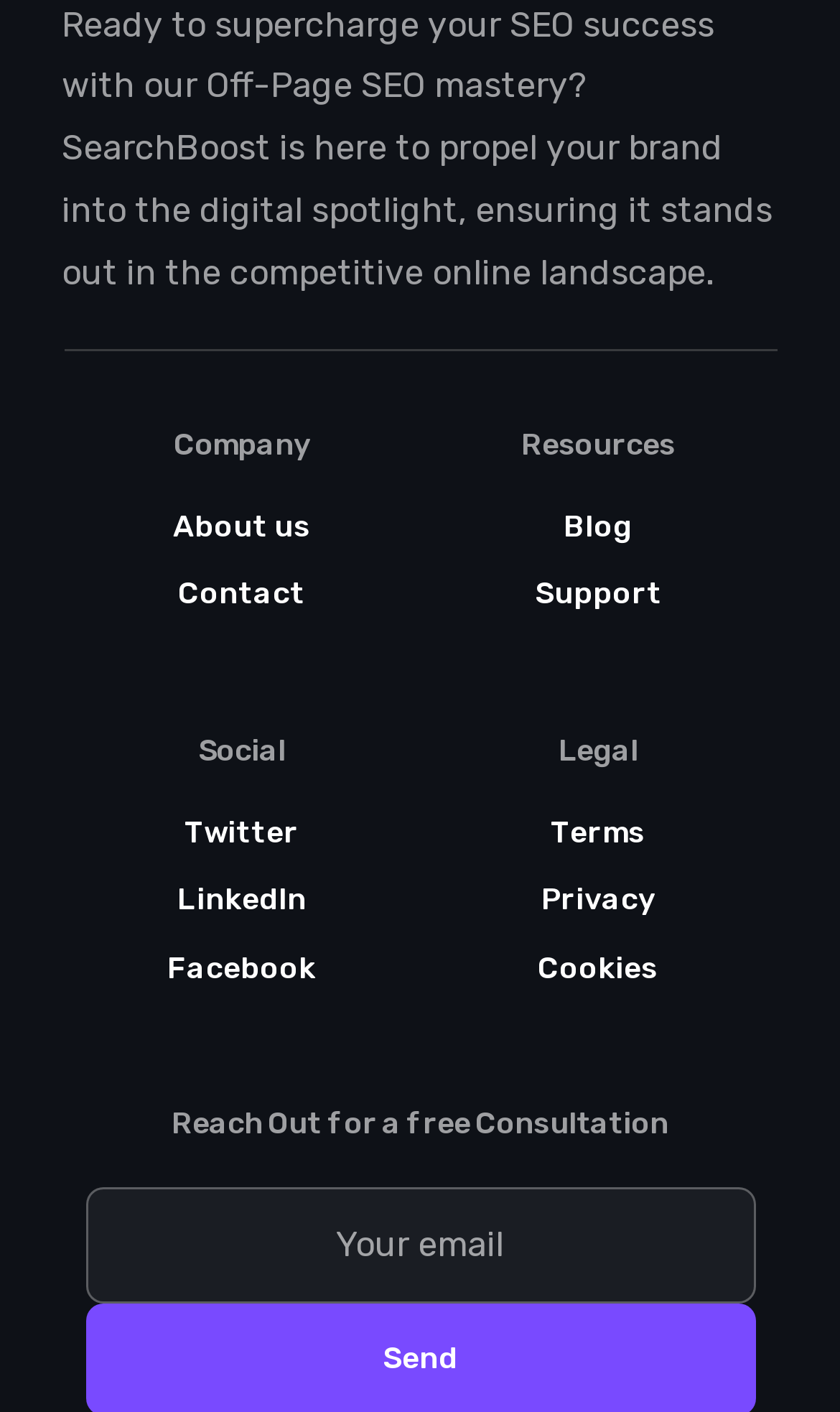What is the label of the required textbox?
Using the image, provide a concise answer in one word or a short phrase.

Your email